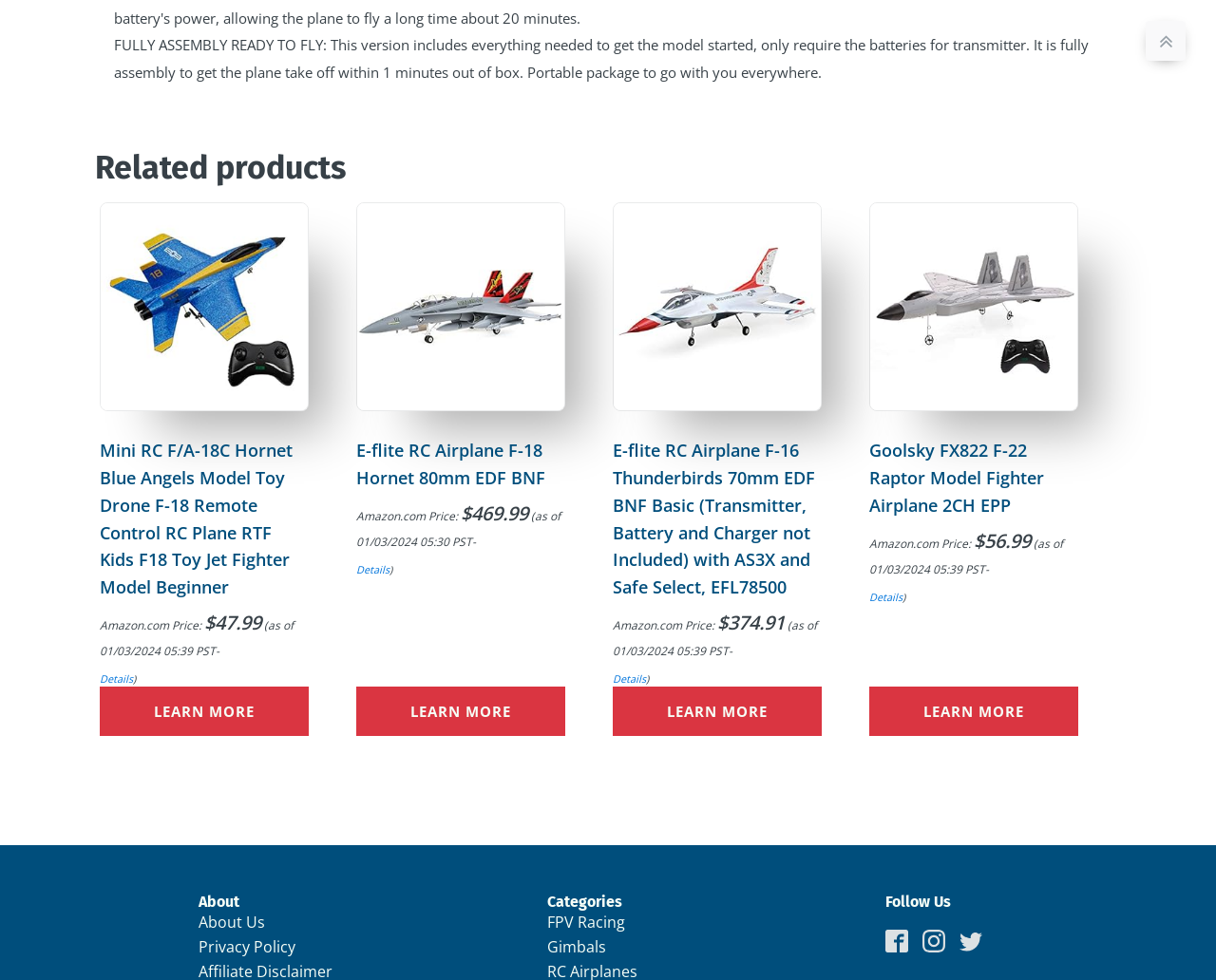What is the price of the Mini RC F/A-18C Hornet Blue Angels Model Toy Drone?
Answer the question with a detailed explanation, including all necessary information.

I found the answer by looking at the text associated with the link 'Mini RC F/A-18C Hornet Blue Angels Model Toy Drone F-18 Remote Control RC Plane RTF Kids F18 Toy Jet Fighter Model Beginner' which mentions the price as of 01/03/2024 05:39 PST.